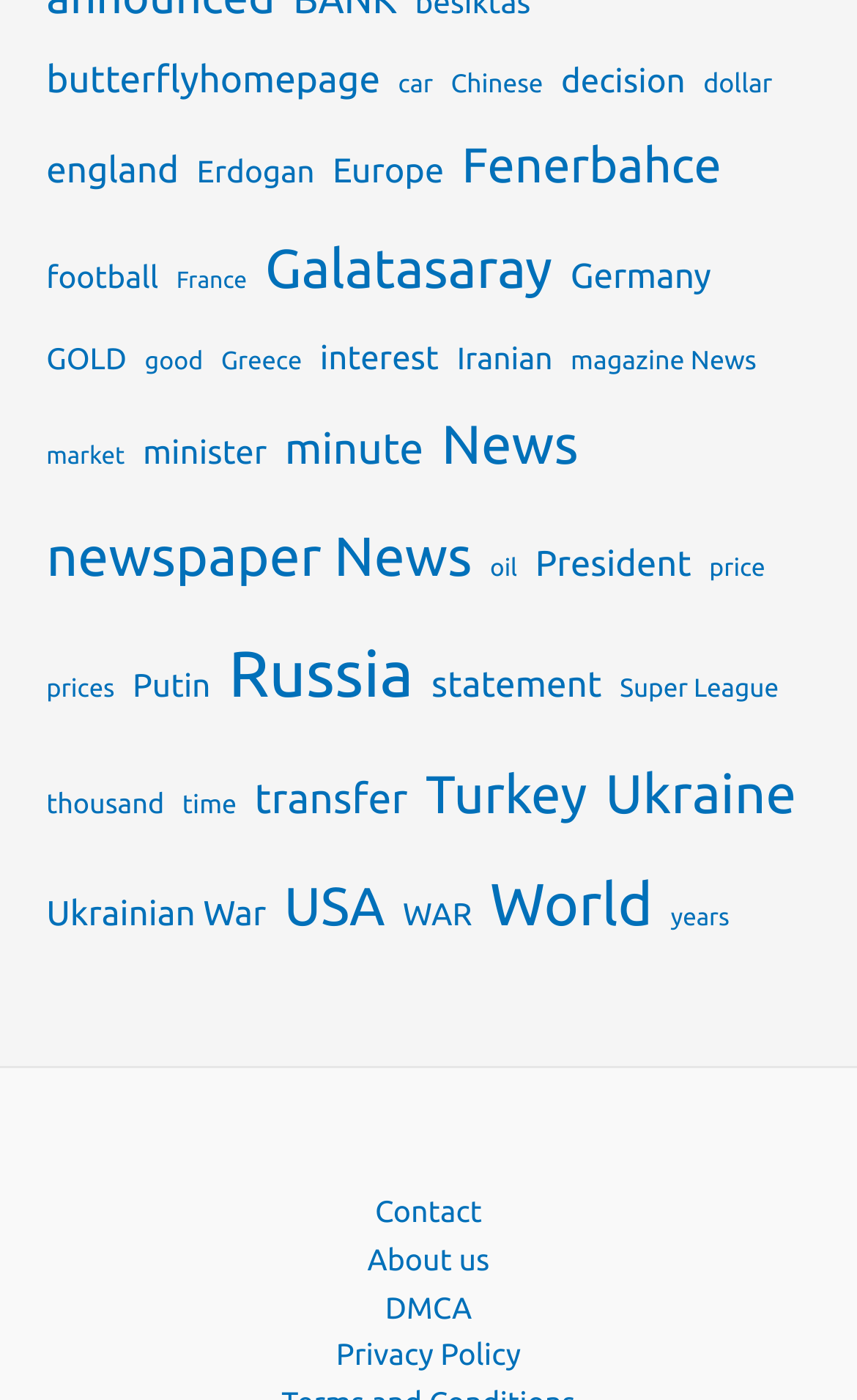Use a single word or phrase to answer this question: 
What is the category with the most items?

World